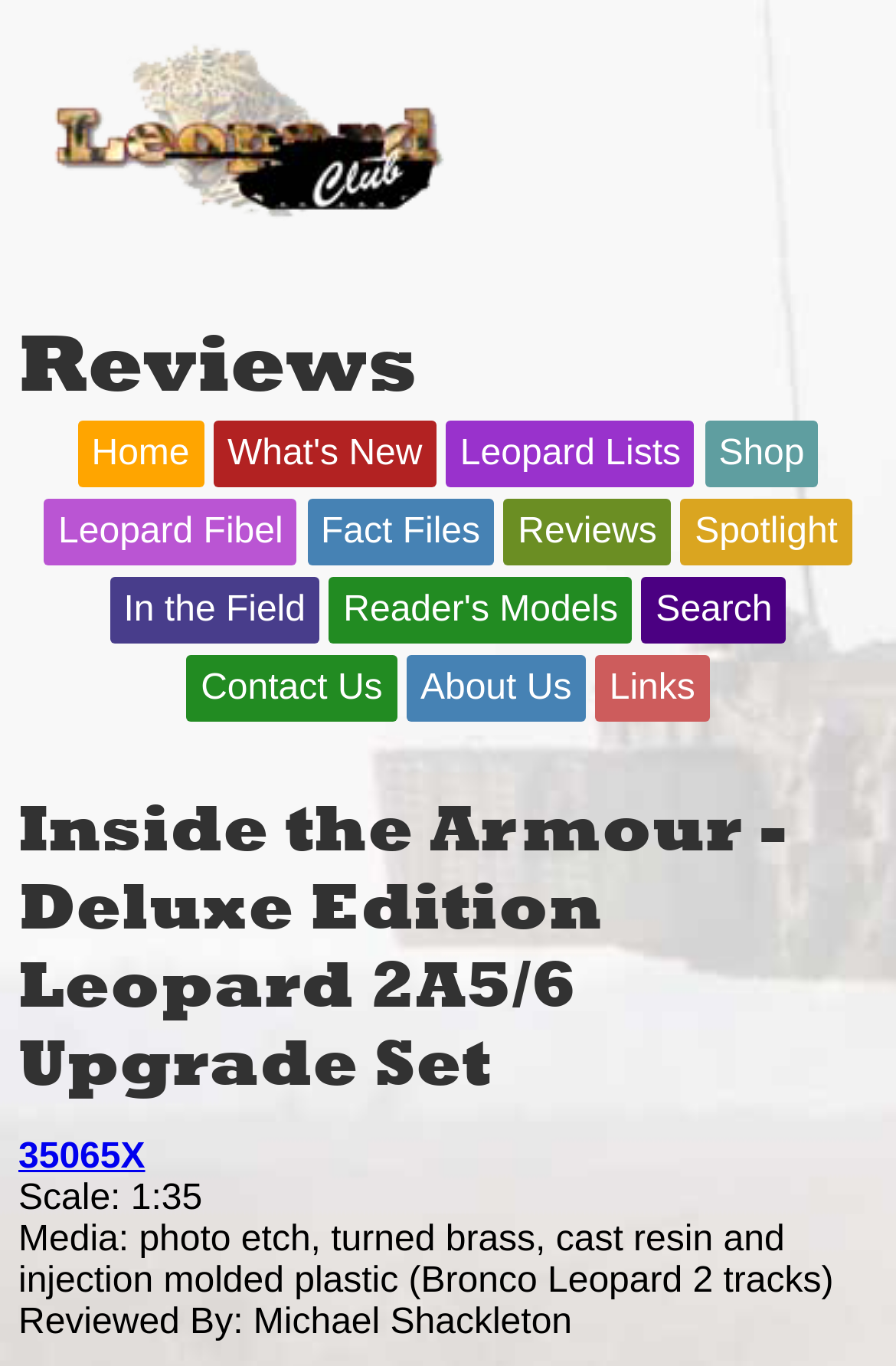Please give a one-word or short phrase response to the following question: 
What is the product code of the Leopard 2A5/6 upgrade set?

35065X